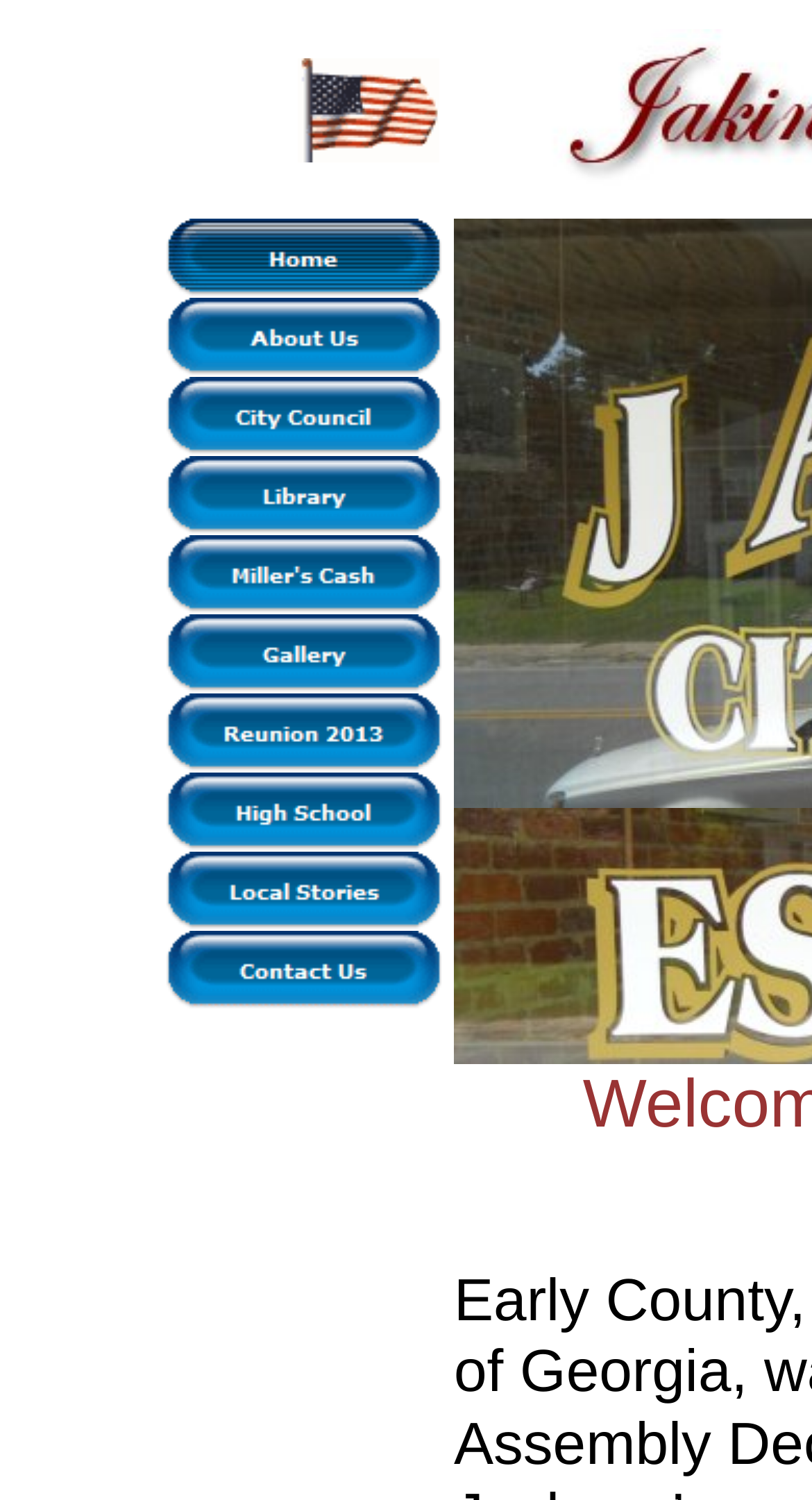Please identify the bounding box coordinates of the area that needs to be clicked to follow this instruction: "Browse the Gallery".

[0.205, 0.444, 0.544, 0.468]